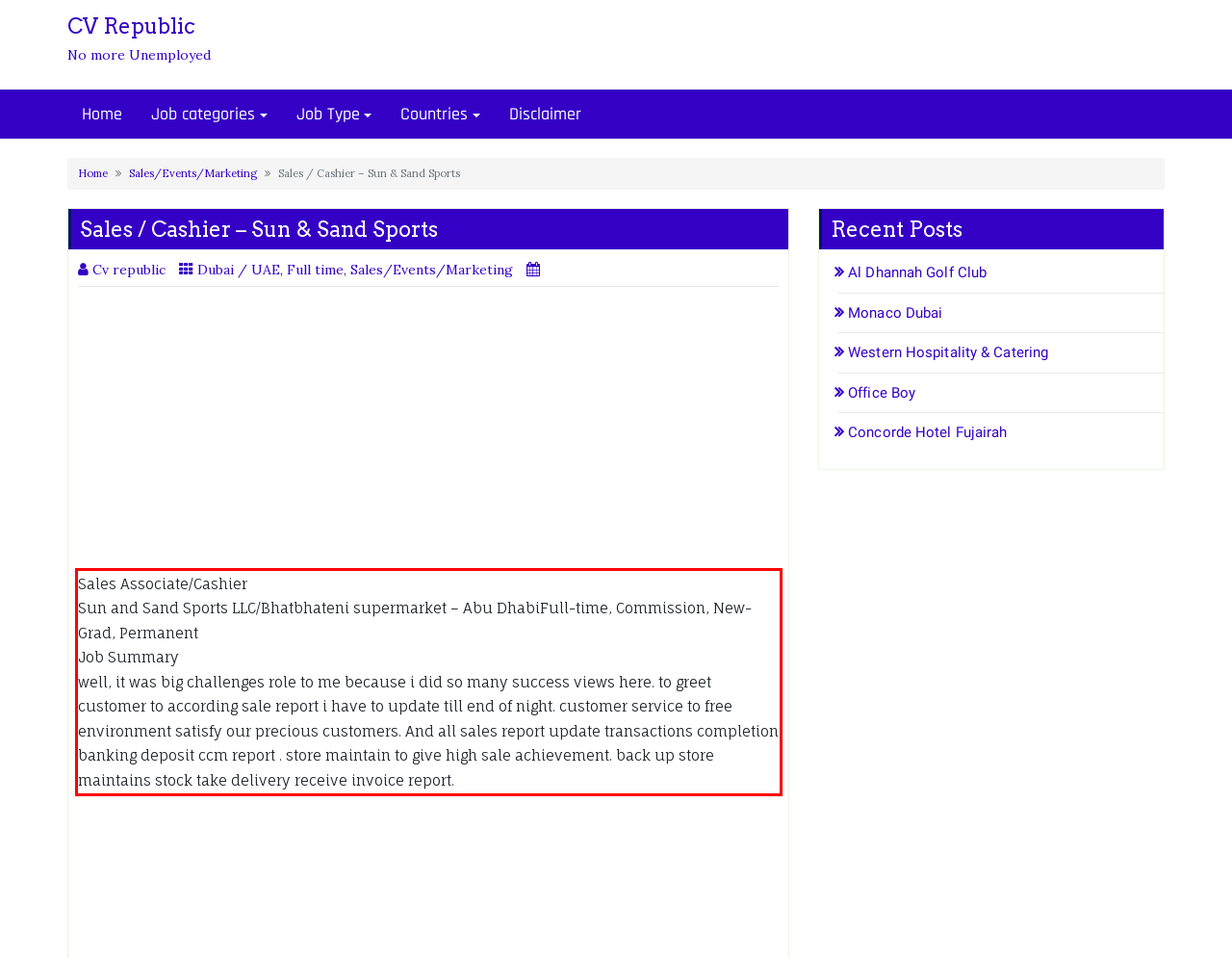You are given a webpage screenshot with a red bounding box around a UI element. Extract and generate the text inside this red bounding box.

Sales Associate/Cashier Sun and Sand Sports LLC/Bhatbhateni supermarket – Abu DhabiFull-time, Commission, New-Grad, Permanent Job Summary well, it was big challenges role to me because i did so many success views here. to greet customer to according sale report i have to update till end of night. customer service to free environment satisfy our precious customers. And all sales report update transactions completion banking deposit ccm report . store maintain to give high sale achievement. back up store maintains stock take delivery receive invoice report.